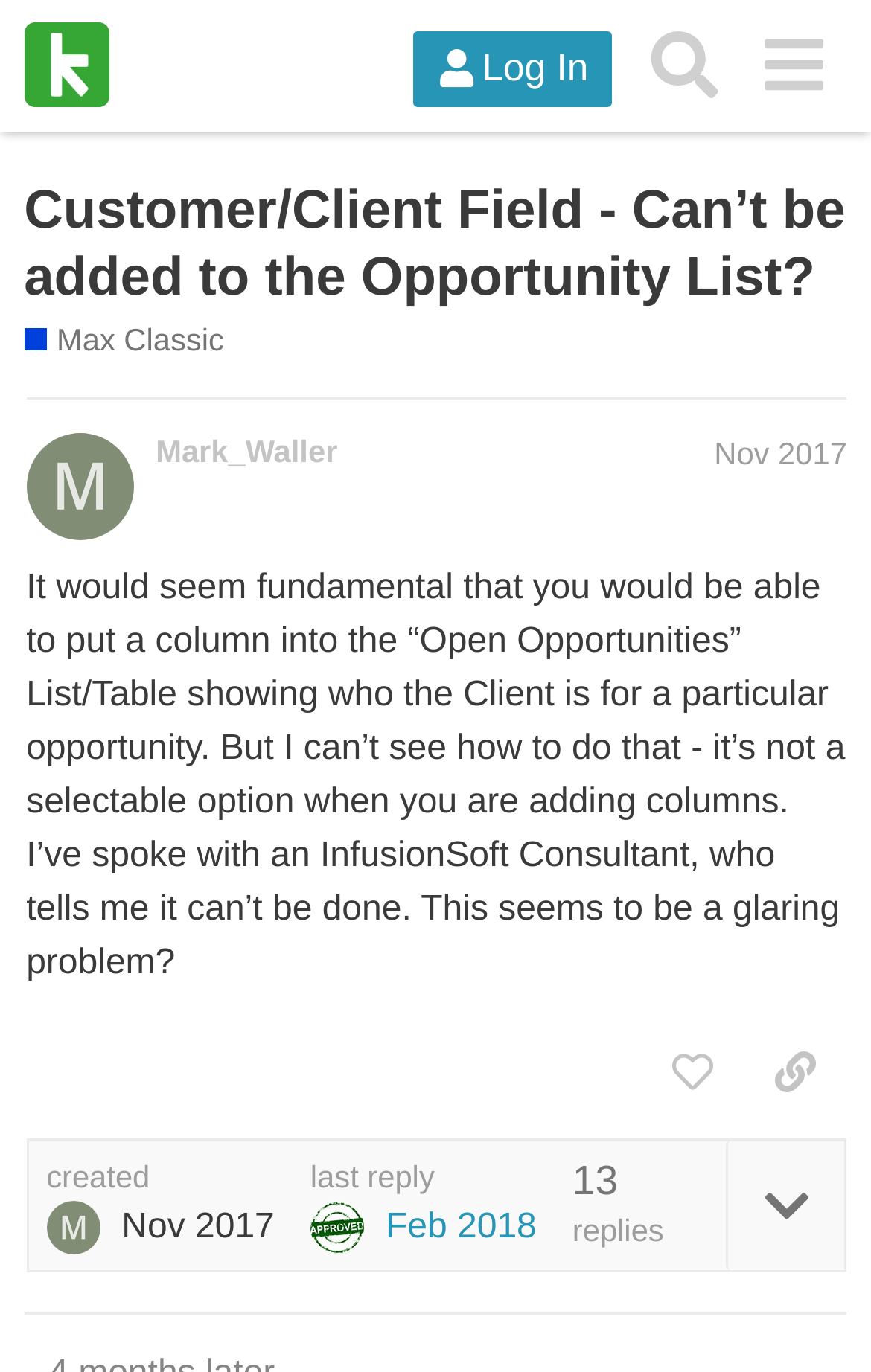How many replies are there to the first post? Examine the screenshot and reply using just one word or a brief phrase.

13